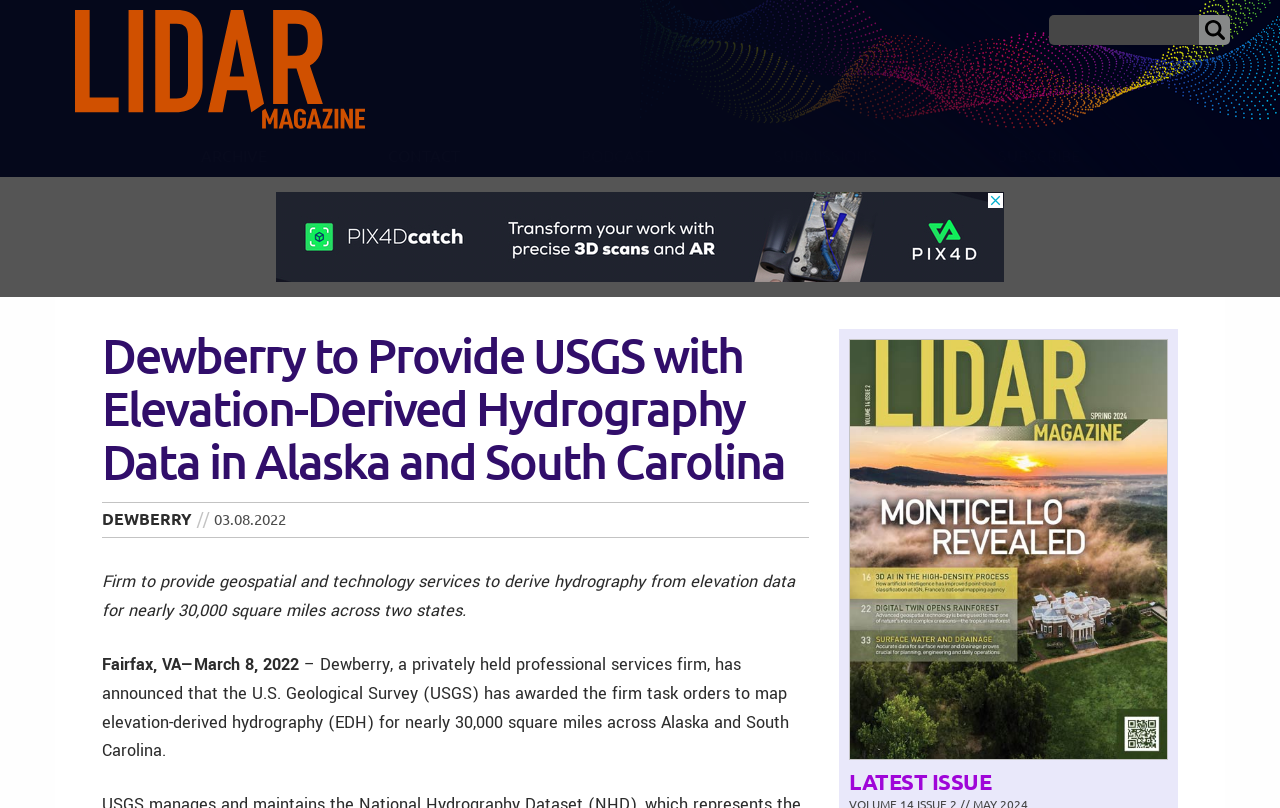Determine the bounding box coordinates of the clickable region to follow the instruction: "Click on the 'Blog' link".

None